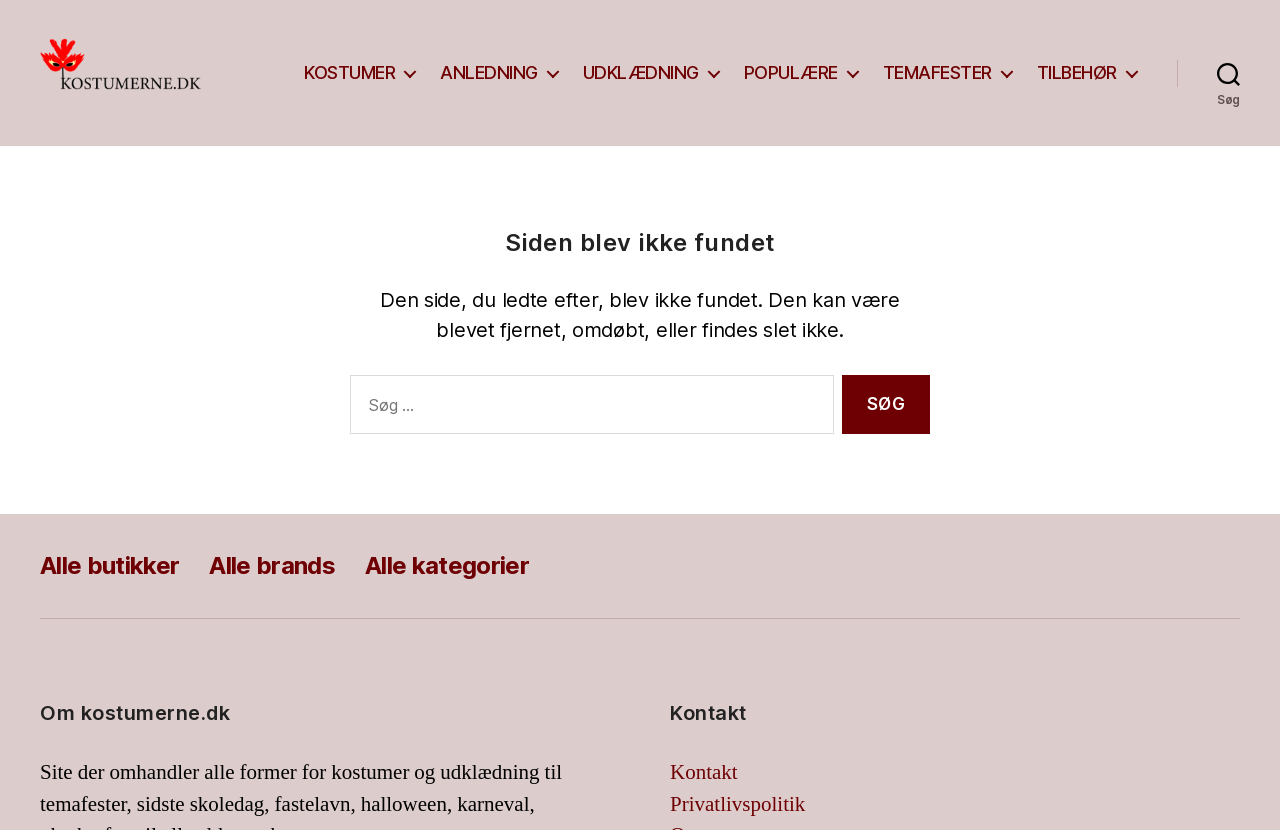What categories are available for navigation?
Examine the image and give a concise answer in one word or a short phrase.

KOSTUMER, ANLEDNING, UDKLÆDNING, etc.